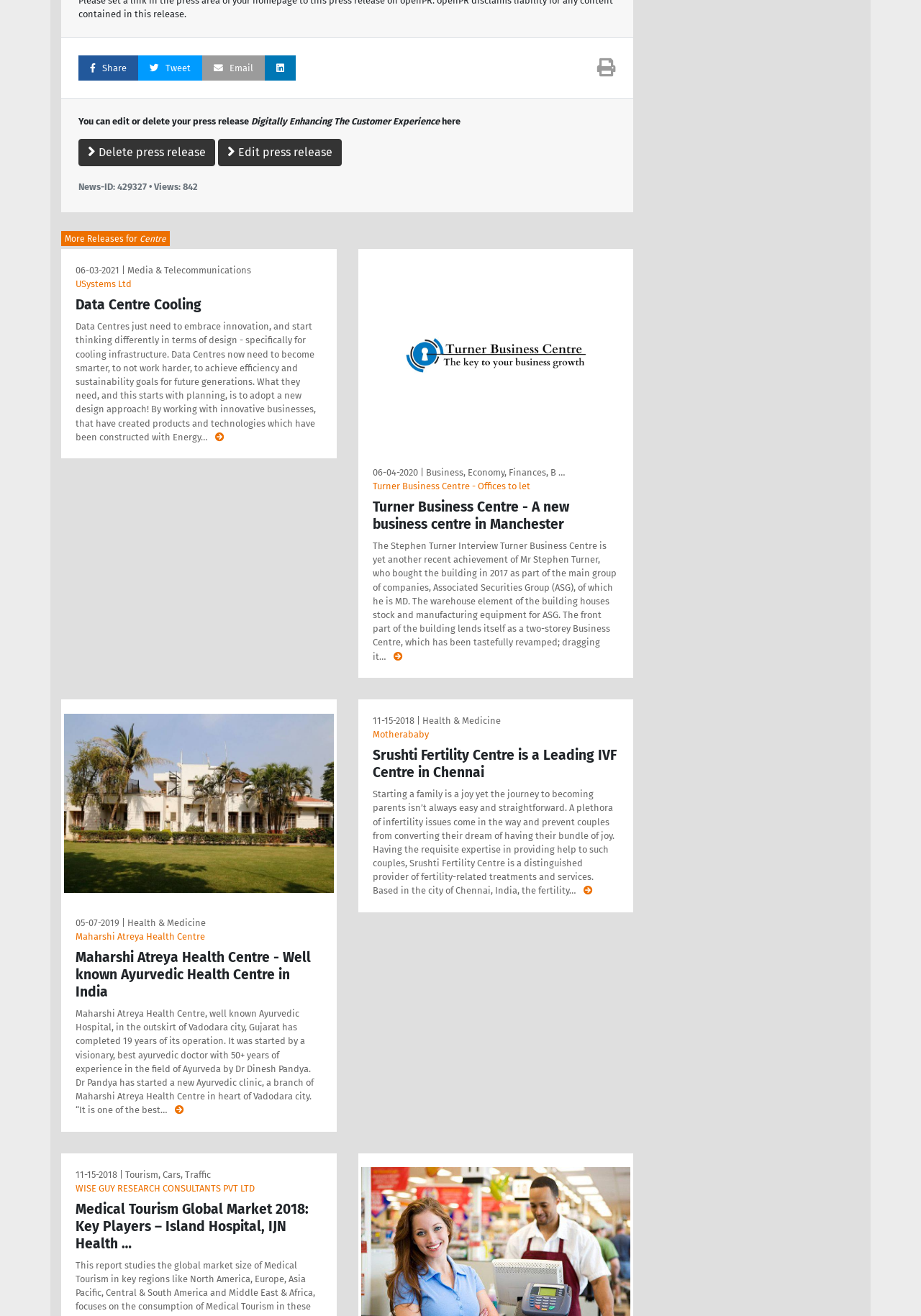Locate the bounding box of the UI element based on this description: "Data Centre Cooling". Provide four float numbers between 0 and 1 as [left, top, right, bottom].

[0.082, 0.225, 0.219, 0.239]